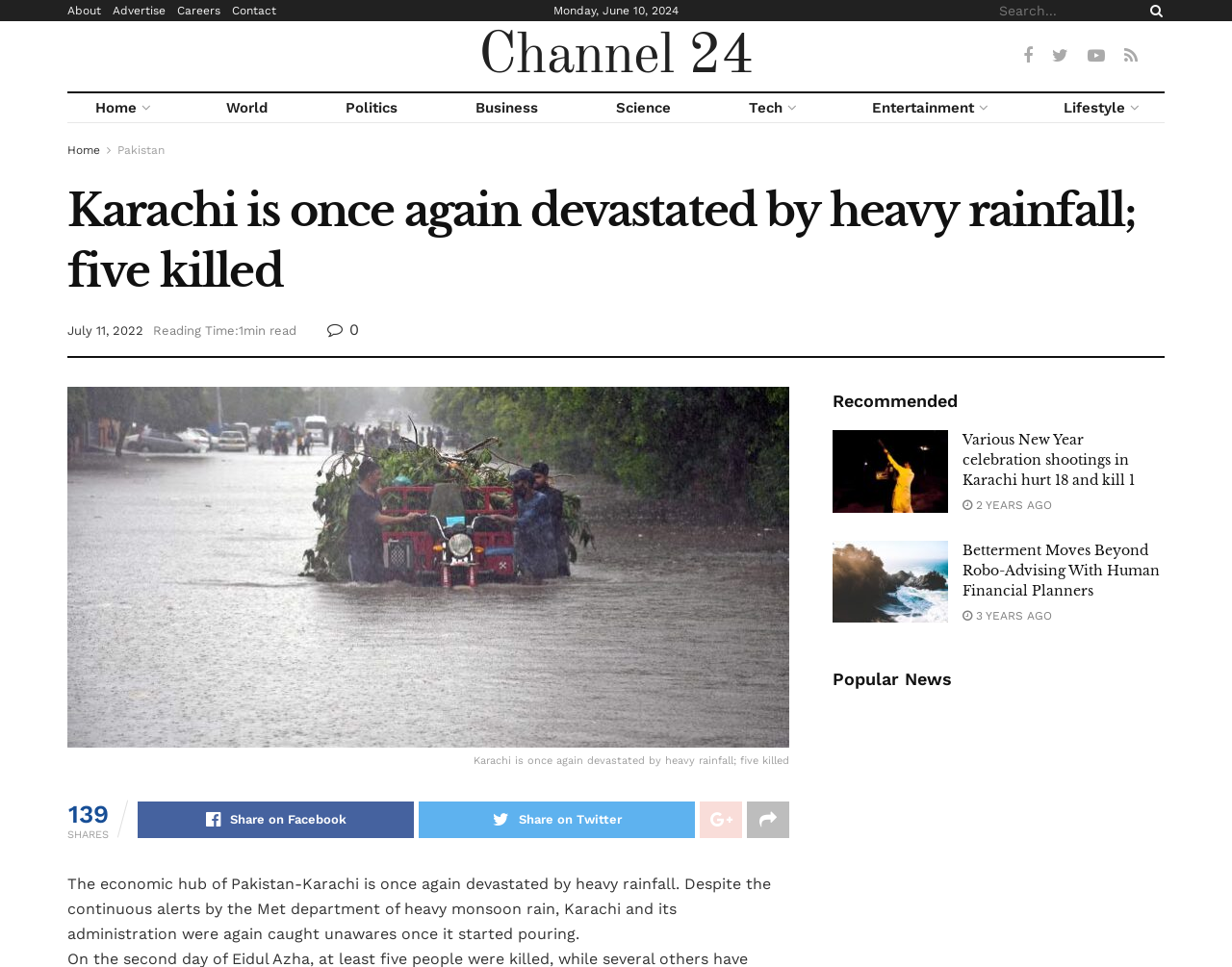Please identify the bounding box coordinates of the clickable region that I should interact with to perform the following instruction: "Go to the home page". The coordinates should be expressed as four float numbers between 0 and 1, i.e., [left, top, right, bottom].

[0.055, 0.097, 0.144, 0.126]